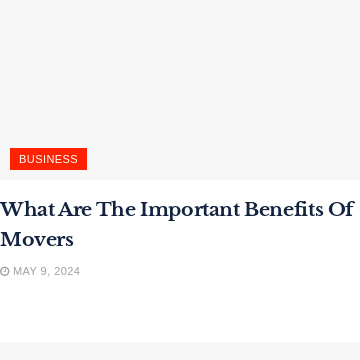Utilize the details in the image to thoroughly answer the following question: When was the article published?

The date 'MAY 9, 2024' is prominently displayed, indicating the timeliness of the article and providing information about when it was published.